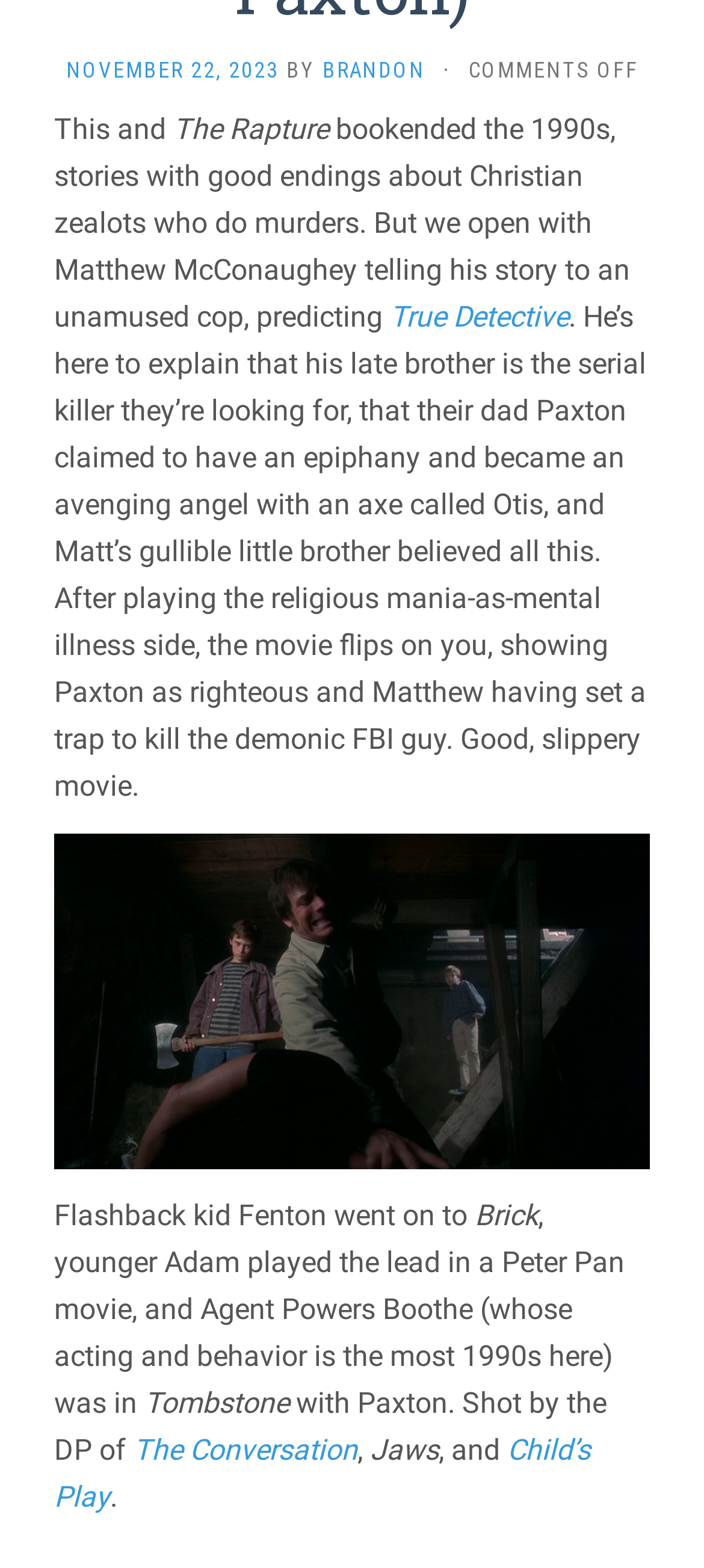Determine the bounding box coordinates (top-left x, top-left y, bottom-right x, bottom-right y) of the UI element described in the following text: The Conversation

[0.19, 0.914, 0.508, 0.936]